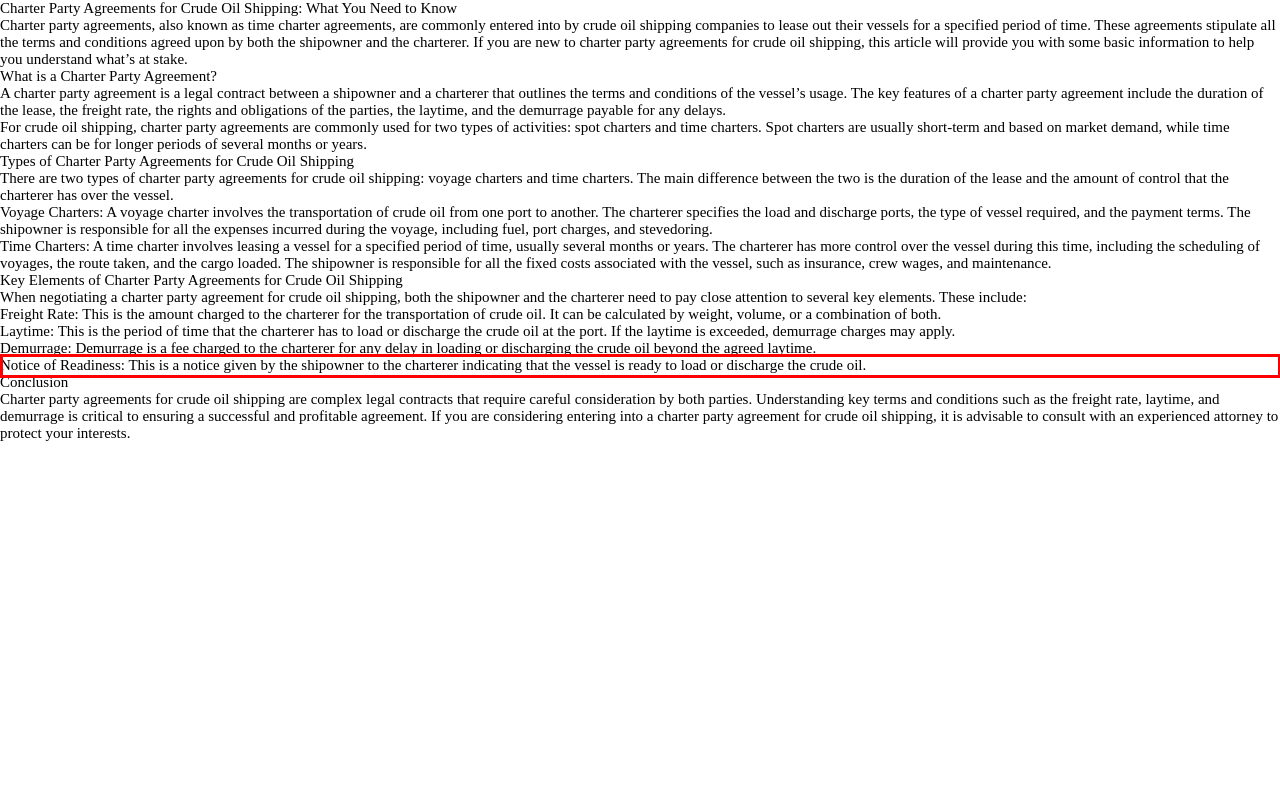Look at the webpage screenshot and recognize the text inside the red bounding box.

Notice of Readiness: This is a notice given by the shipowner to the charterer indicating that the vessel is ready to load or discharge the crude oil.